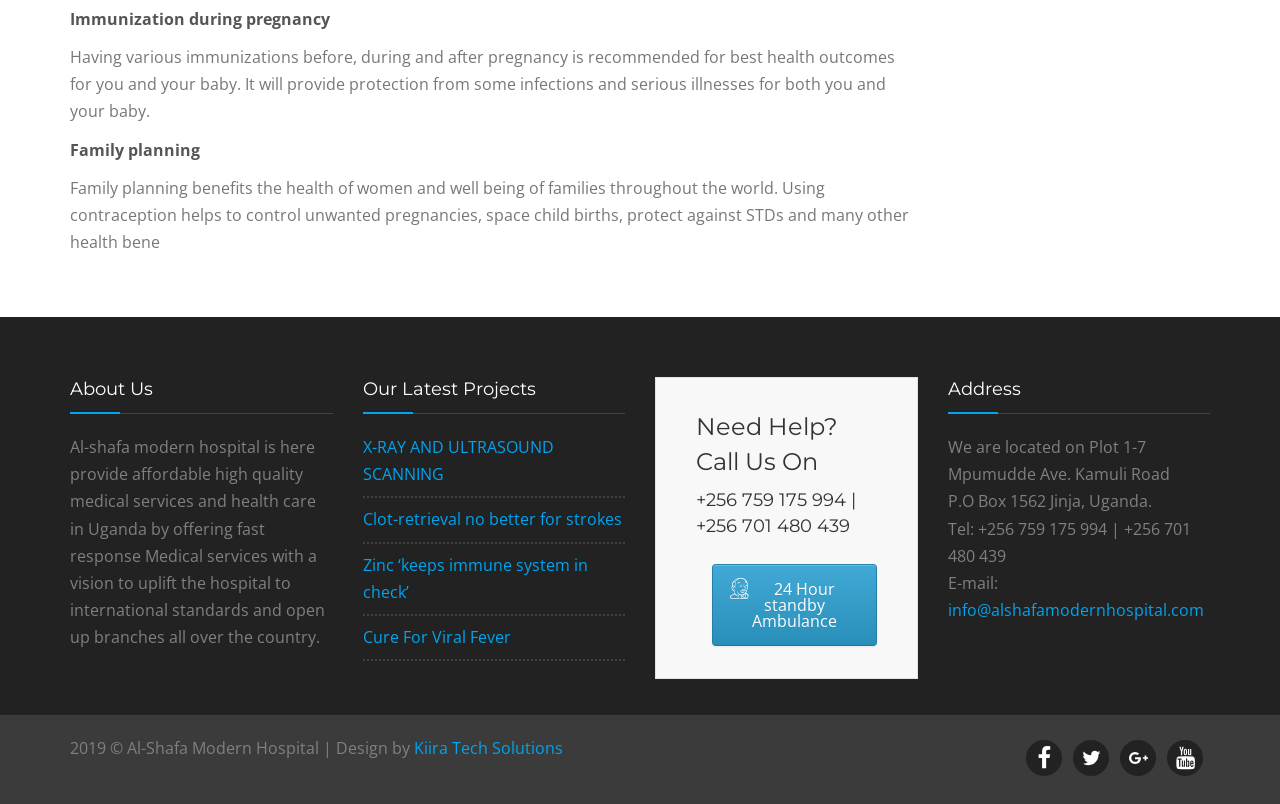Could you find the bounding box coordinates of the clickable area to complete this instruction: "Read about family planning benefits"?

[0.055, 0.172, 0.156, 0.2]